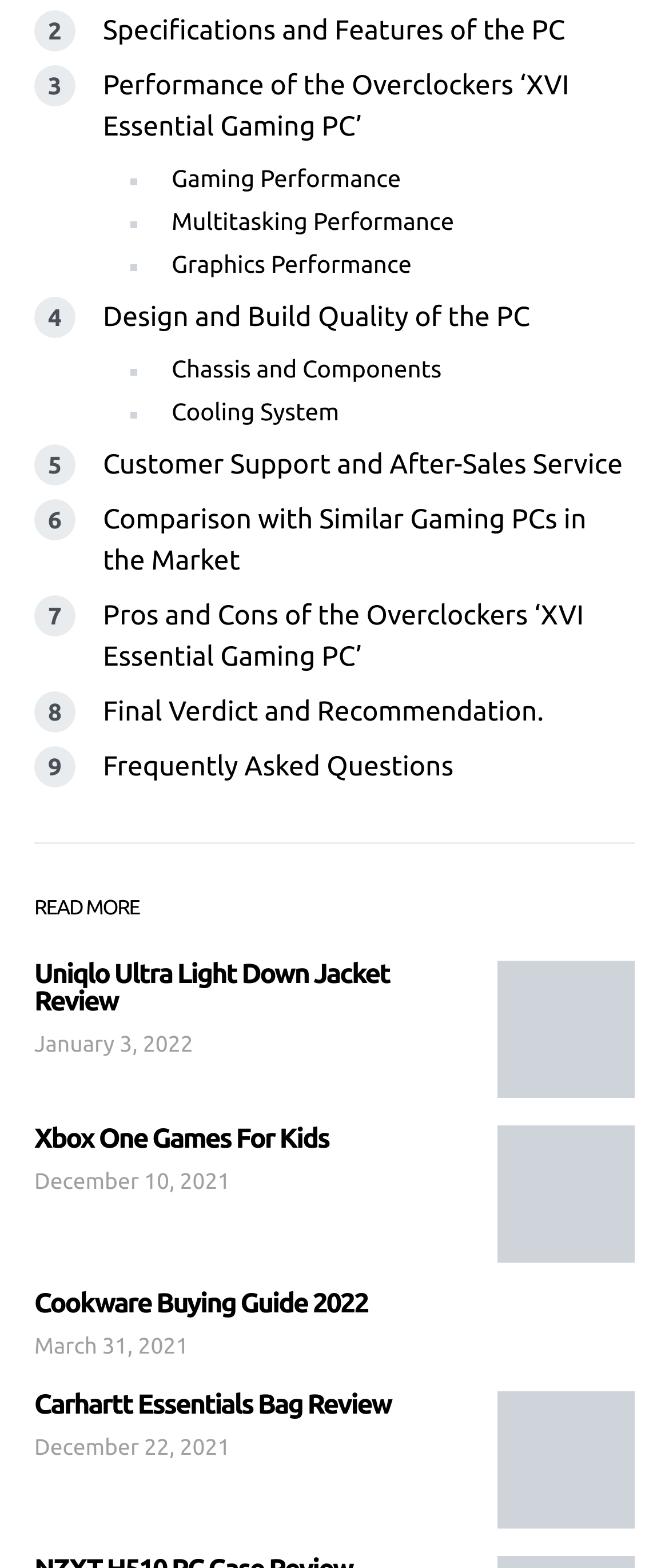Can you determine the bounding box coordinates of the area that needs to be clicked to fulfill the following instruction: "Read the 'Cookware Buying Guide 2022'"?

[0.051, 0.822, 0.949, 0.84]